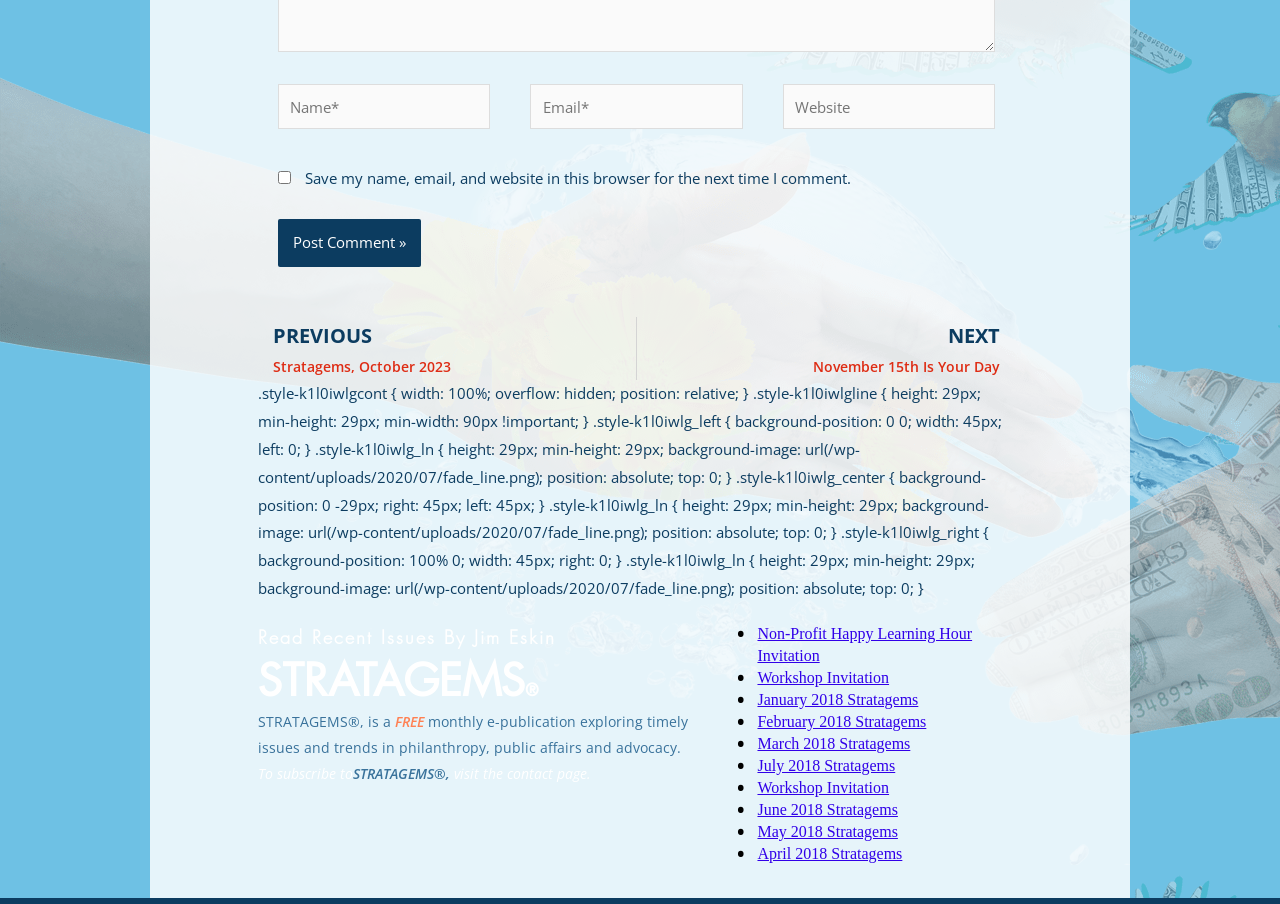Give a one-word or short-phrase answer to the following question: 
What can be done to subscribe to STRATAGEMS?

Visit the contact page